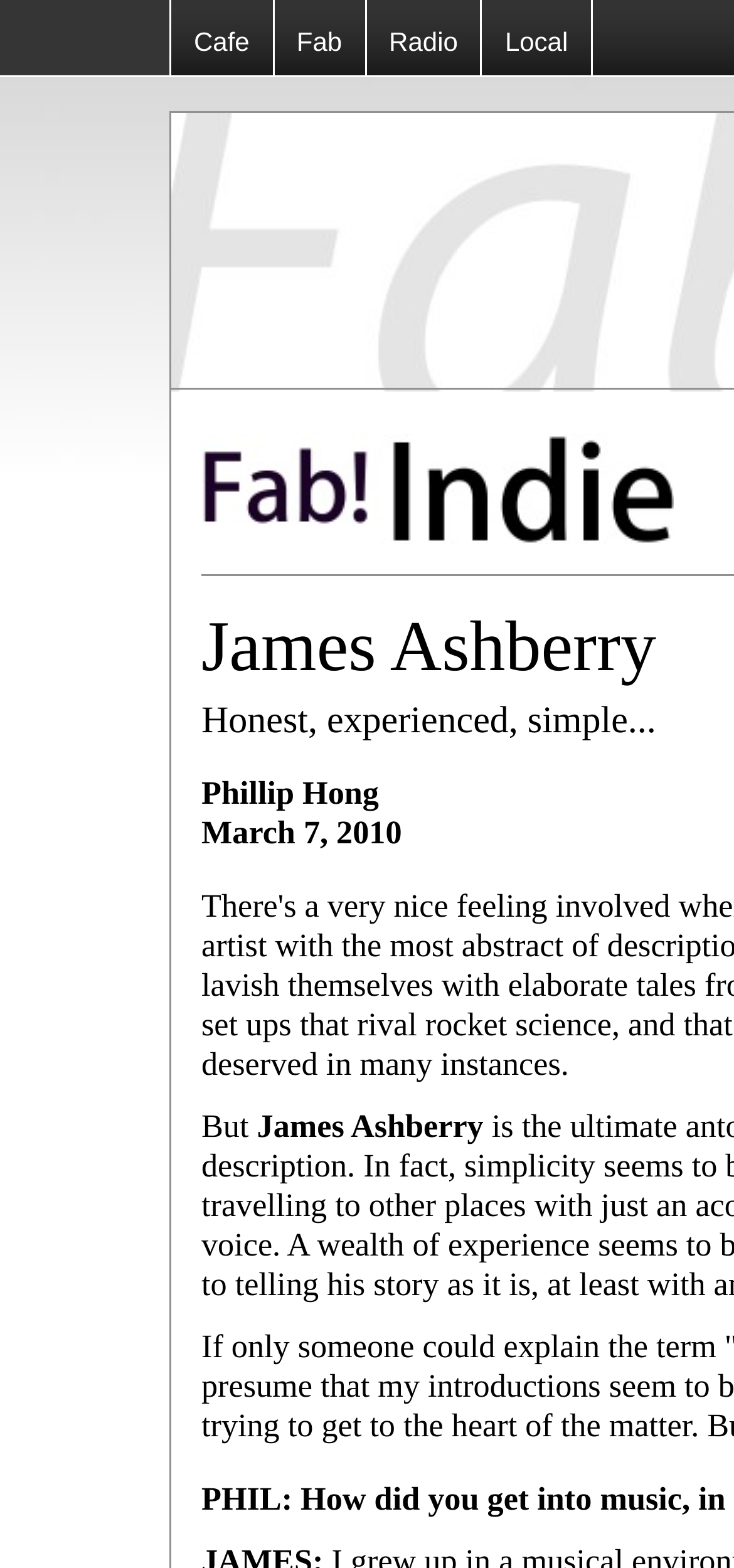What is the first category?
Relying on the image, give a concise answer in one word or a brief phrase.

Cafe